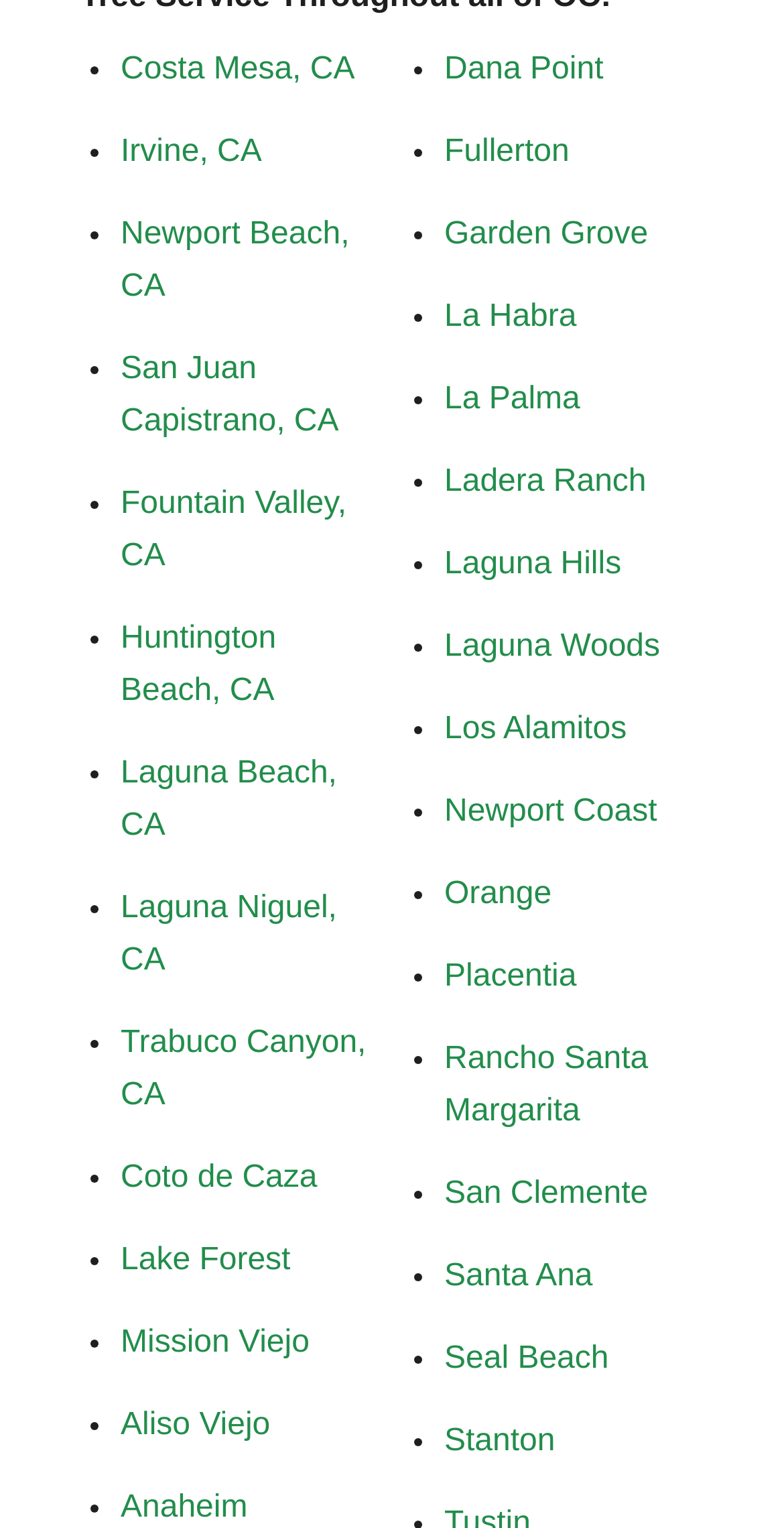Respond to the question with just a single word or phrase: 
What is the first city listed on the webpage?

Costa Mesa, CA